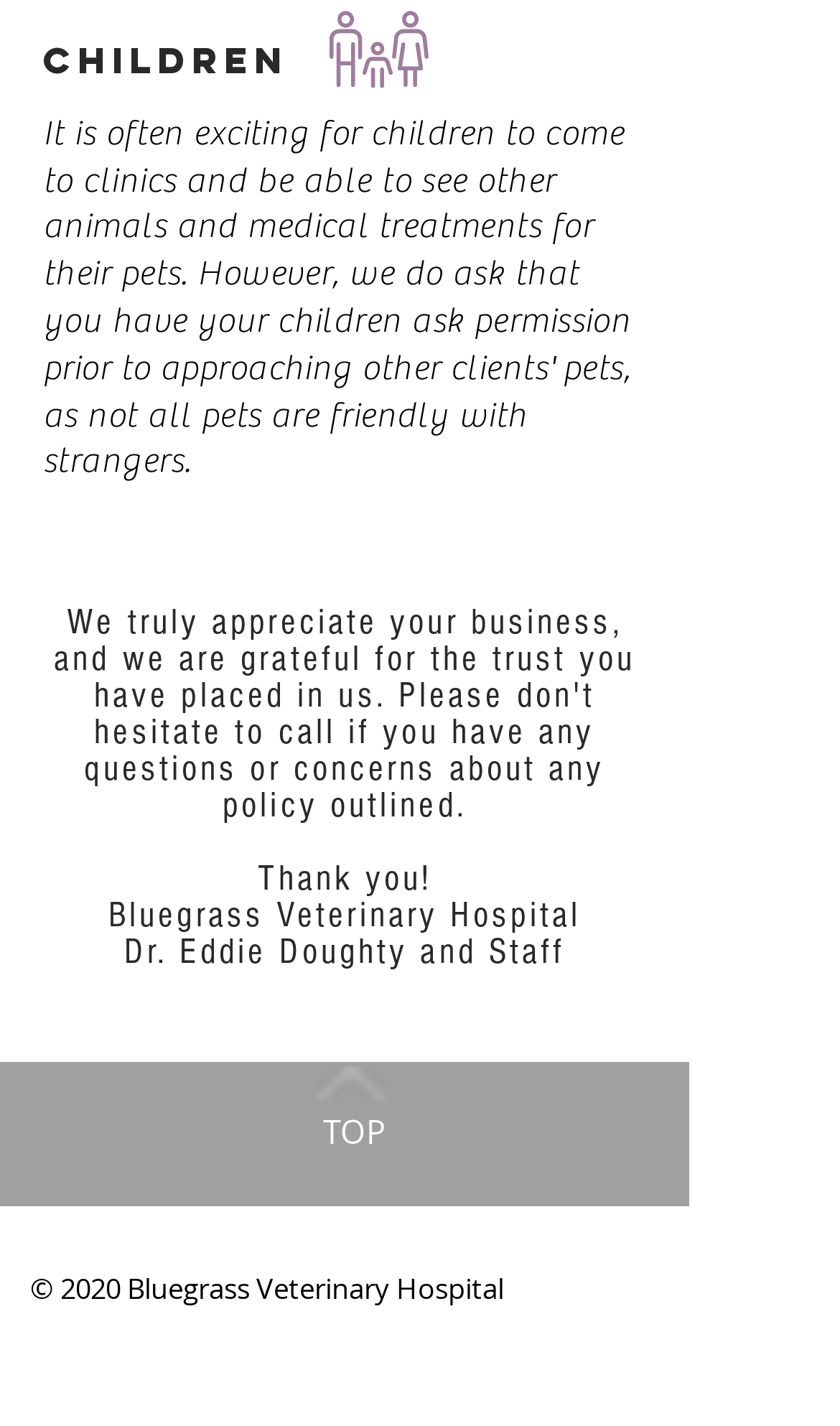What is the year of the copyright?
Based on the image content, provide your answer in one word or a short phrase.

2020